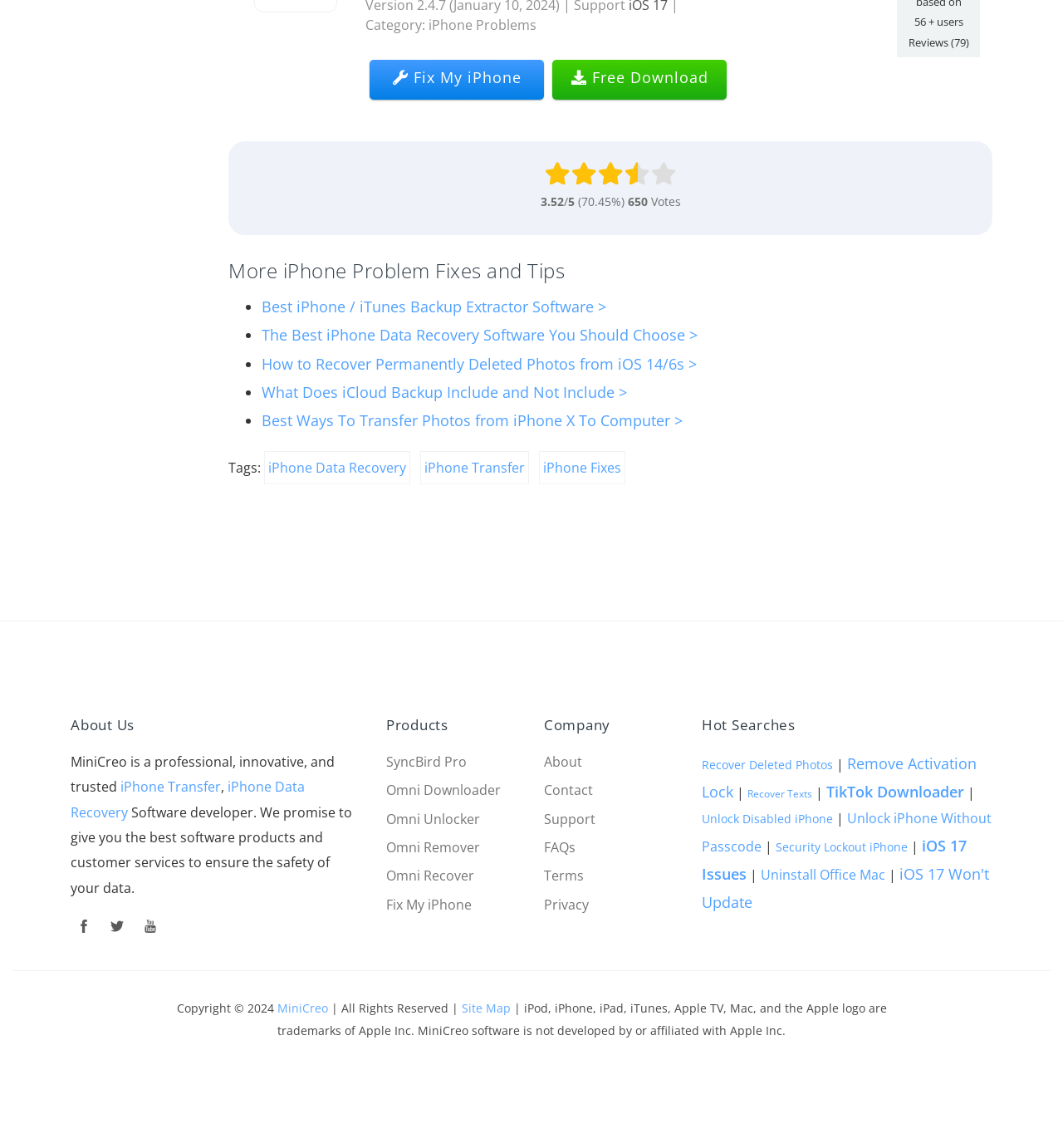Given the element description Unlock Disabled iPhone, identify the bounding box coordinates for the UI element on the webpage screenshot. The format should be (top-left x, top-left y, bottom-right x, bottom-right y), with values between 0 and 1.

[0.66, 0.706, 0.784, 0.72]